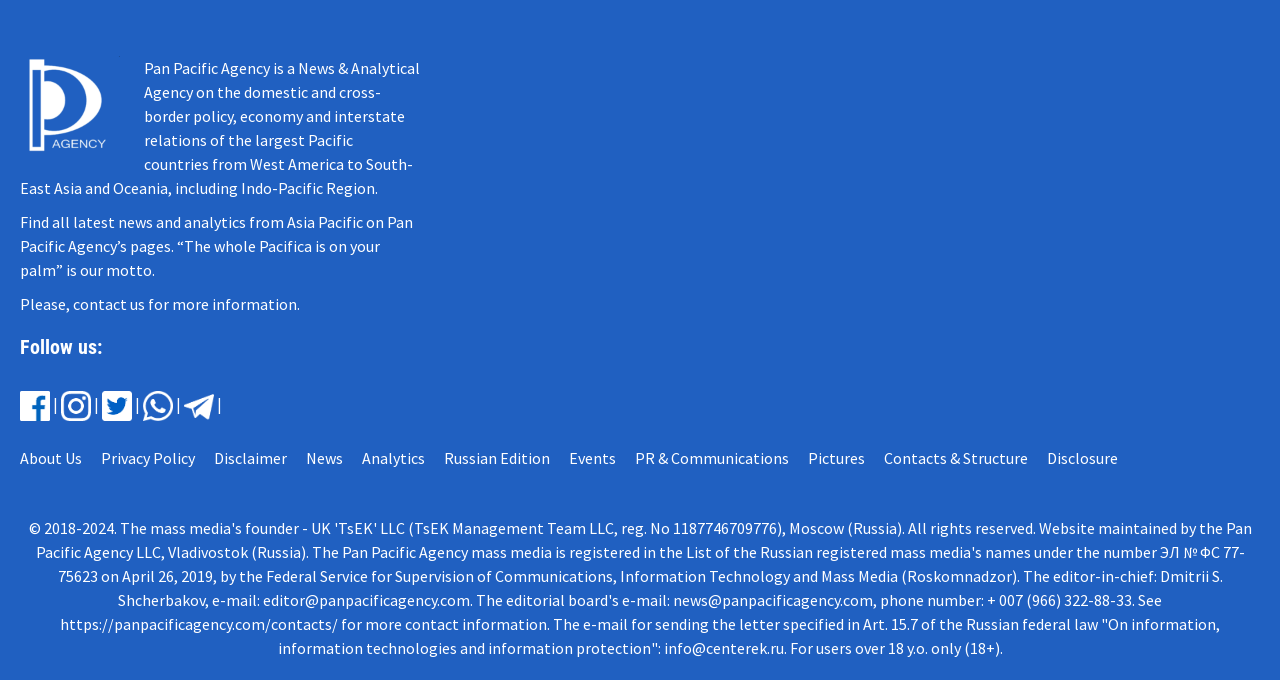What is the name of the news agency?
Refer to the image and provide a detailed answer to the question.

The name of the news agency can be found in the top-left corner of the webpage, where it says 'Pan Pacific Agency' in a link format.